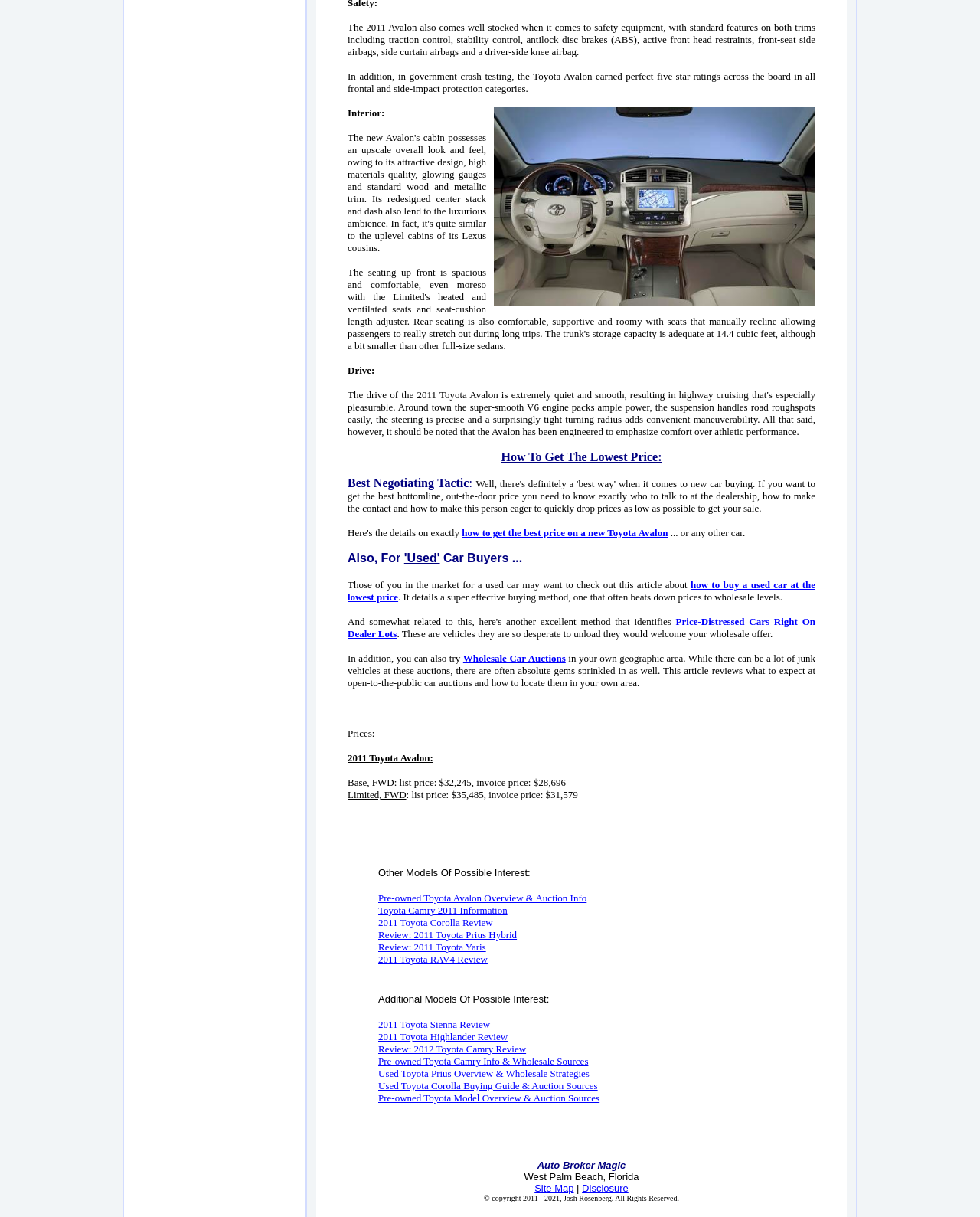What is the location of Auto Broker Magic?
Based on the image, answer the question with a single word or brief phrase.

West Palm Beach, Florida